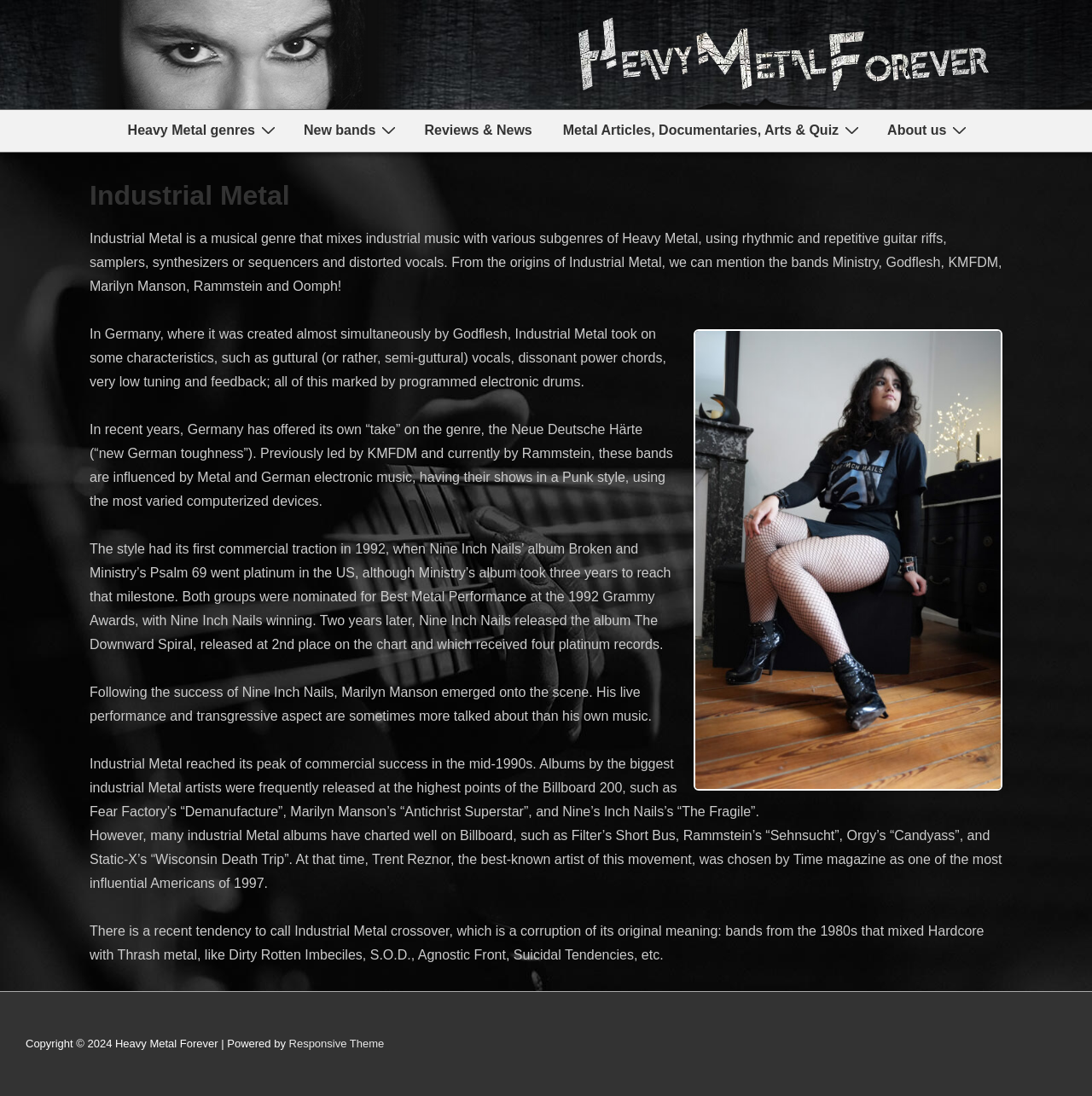What is the year mentioned in the copyright notice?
Ensure your answer is thorough and detailed.

The copyright notice at the bottom of the webpage mentions the year 2024, indicating that the webpage's content is copyrighted until that year.